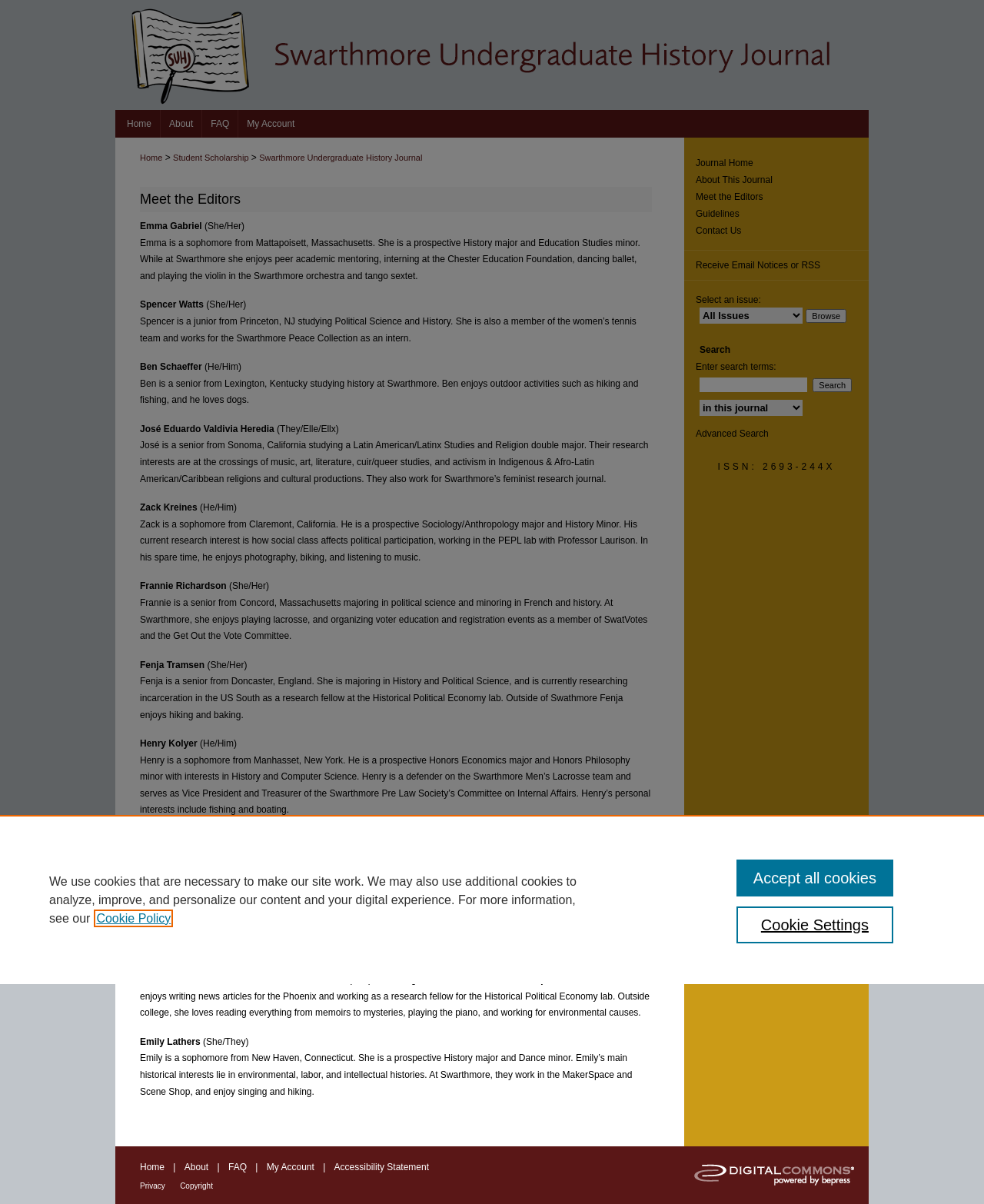Please identify the coordinates of the bounding box for the clickable region that will accomplish this instruction: "Select a context to search".

[0.707, 0.331, 0.816, 0.346]